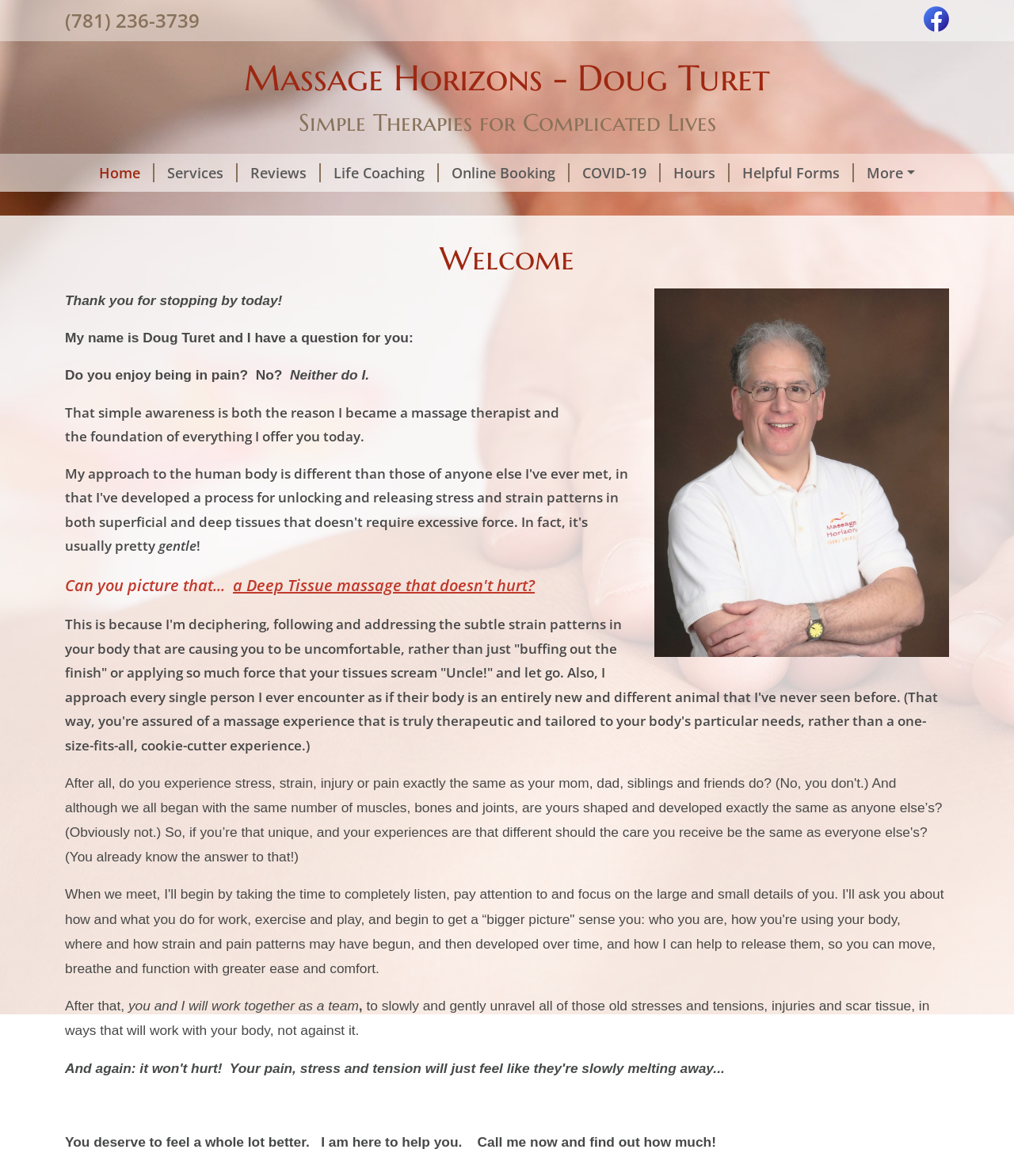Using the information in the image, could you please answer the following question in detail:
What is the tone of the massage therapist?

I found the tone of the massage therapist by looking at the static text element with the content 'gentle' located in the middle of the webpage, which suggests that the massage therapist approaches massage therapy in a gentle manner.